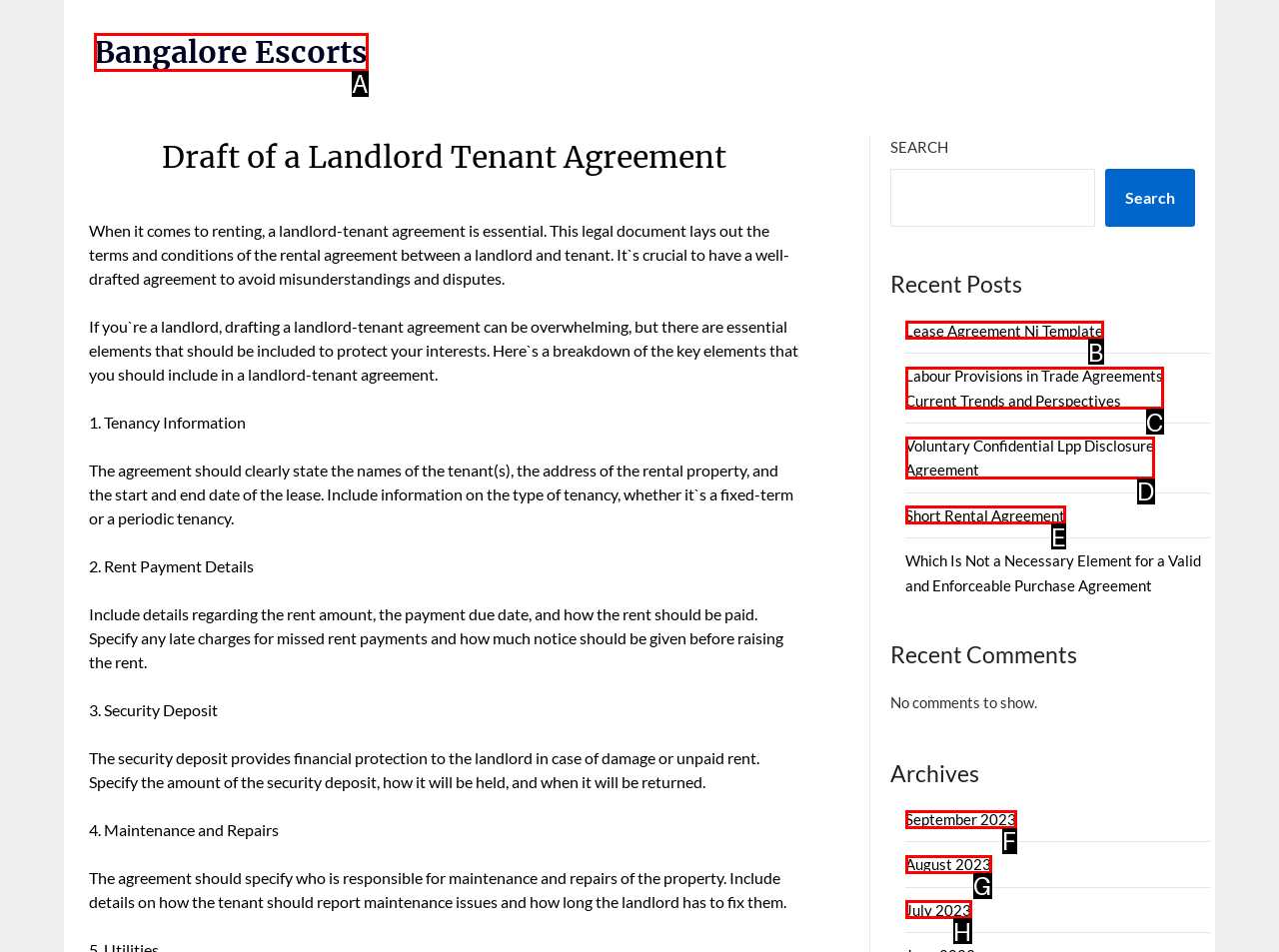Please provide the letter of the UI element that best fits the following description: Voluntary Confidential Lpp Disclosure Agreement
Respond with the letter from the given choices only.

D